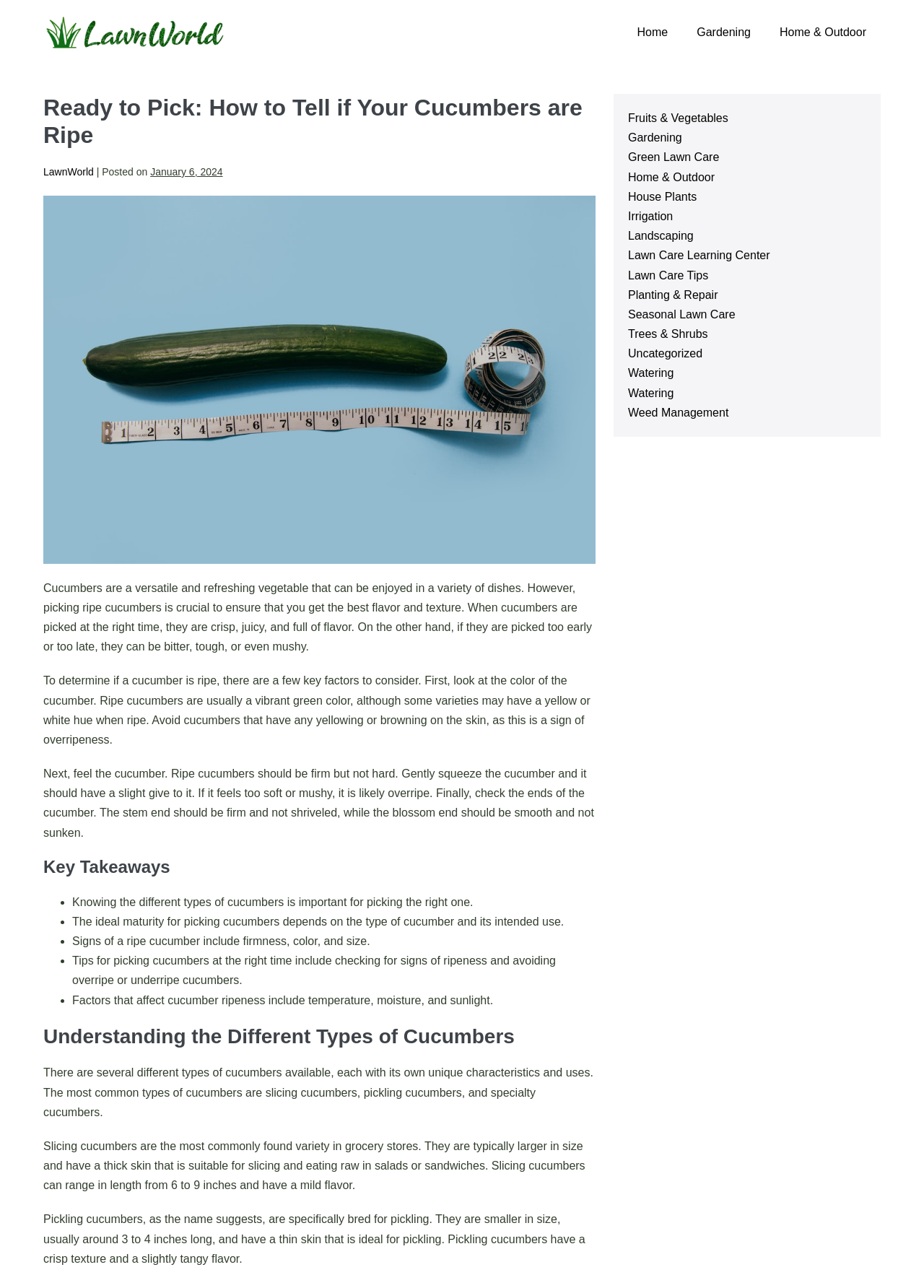Please determine the bounding box coordinates of the element's region to click in order to carry out the following instruction: "Click on the 'Home' link". The coordinates should be four float numbers between 0 and 1, i.e., [left, top, right, bottom].

[0.674, 0.012, 0.738, 0.038]